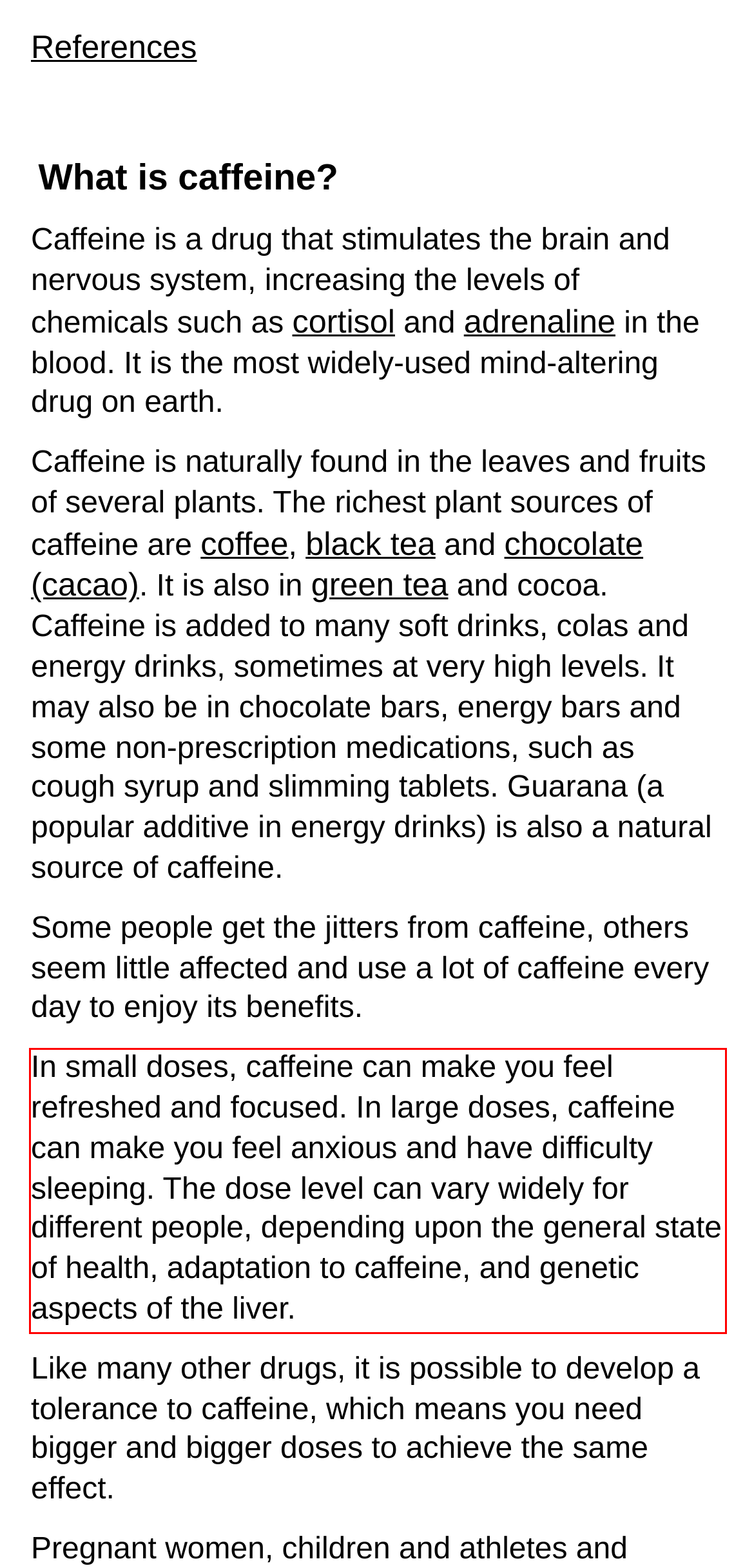You have a screenshot of a webpage with a red bounding box. Identify and extract the text content located inside the red bounding box.

In small doses, caffeine can make you feel refreshed and focused. In large doses, caffeine can make you feel anxious and have difficulty sleeping. The dose level can vary widely for different people, depending upon the general state of health, adaptation to caffeine, and genetic aspects of the liver.